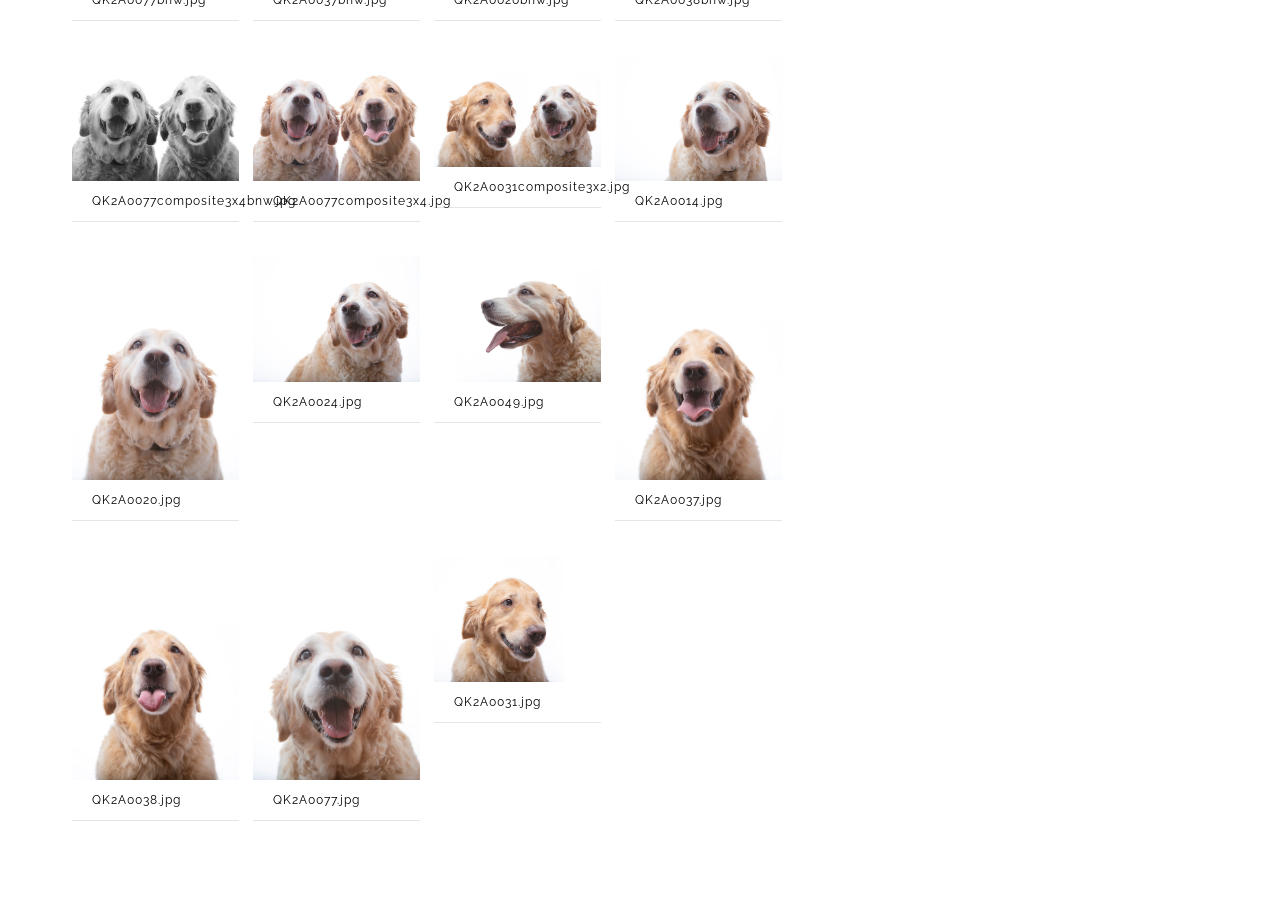Determine the bounding box coordinates of the clickable region to execute the instruction: "check legal notice". The coordinates should be four float numbers between 0 and 1, denoted as [left, top, right, bottom].

None